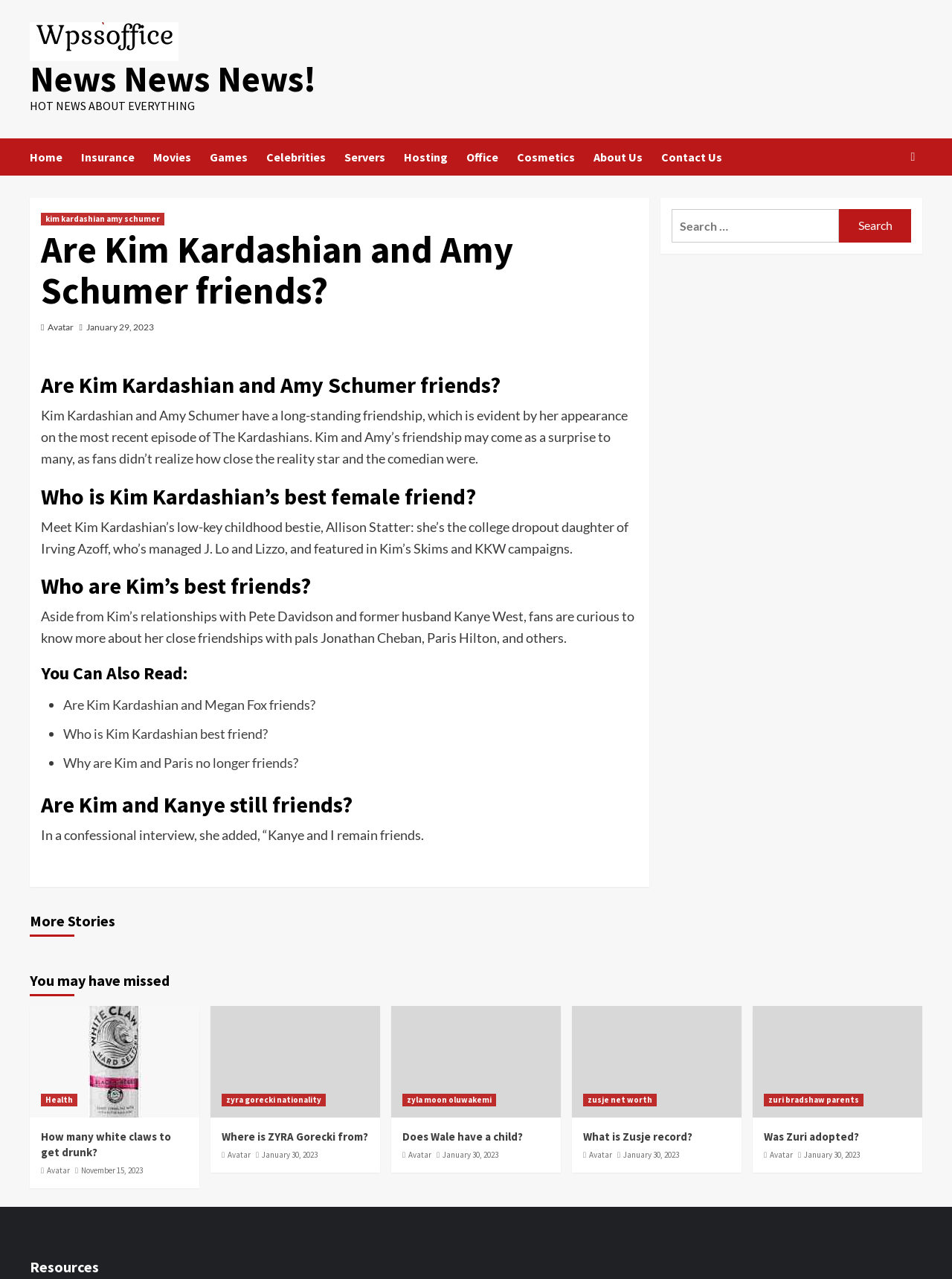Respond to the following question using a concise word or phrase: 
What is the title of the second article in the 'You may have missed' section?

How many white claws to get drunk?